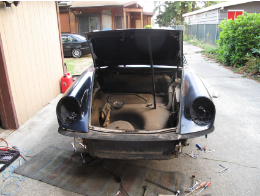Provide your answer to the question using just one word or phrase: Is the engine lid of the car open?

Yes